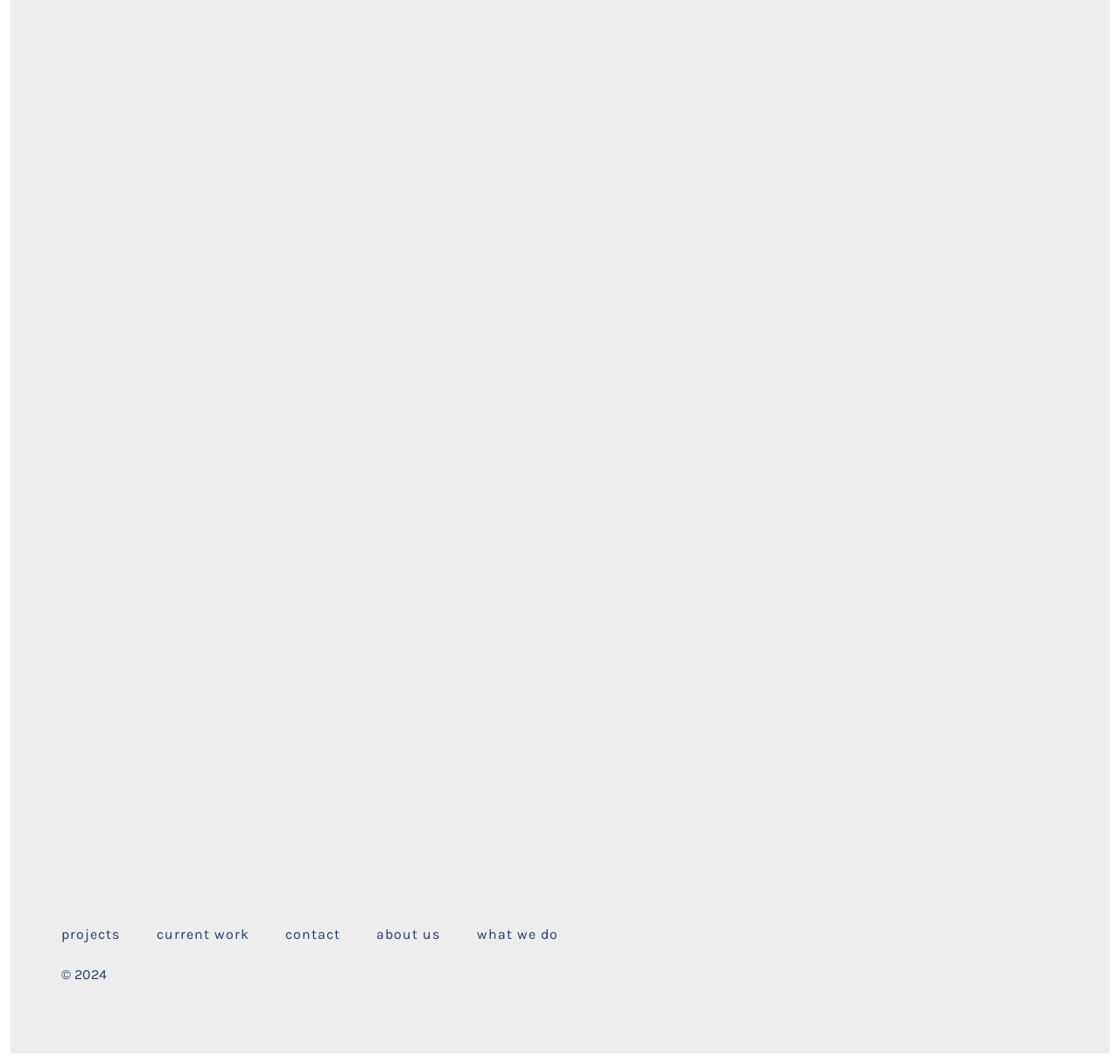Using the given description, provide the bounding box coordinates formatted as (top-left x, top-left y, bottom-right x, bottom-right y), with all values being floating point numbers between 0 and 1. Description: Current Work

[0.124, 0.862, 0.237, 0.895]